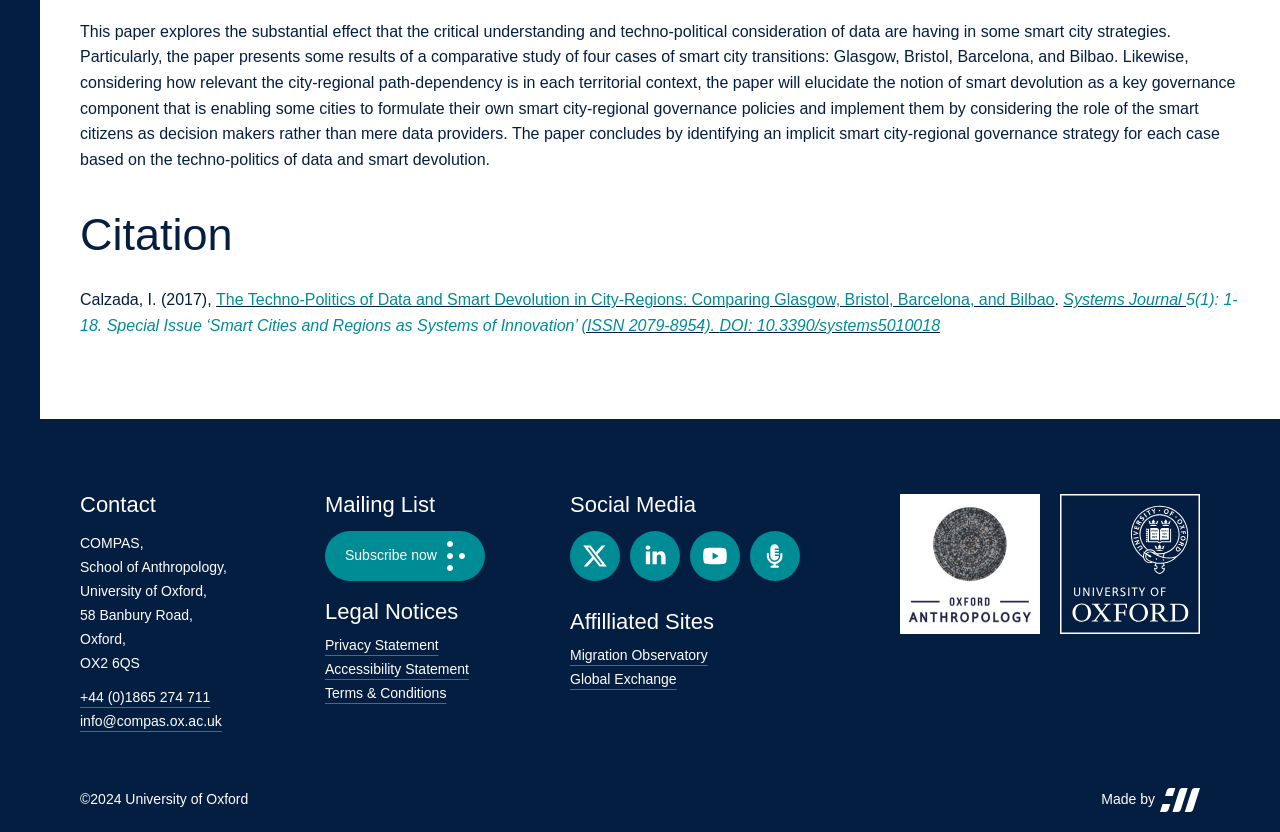Using the format (top-left x, top-left y, bottom-right x, bottom-right y), provide the bounding box coordinates for the described UI element. All values should be floating point numbers between 0 and 1: Migration Observatory

[0.445, 0.777, 0.553, 0.796]